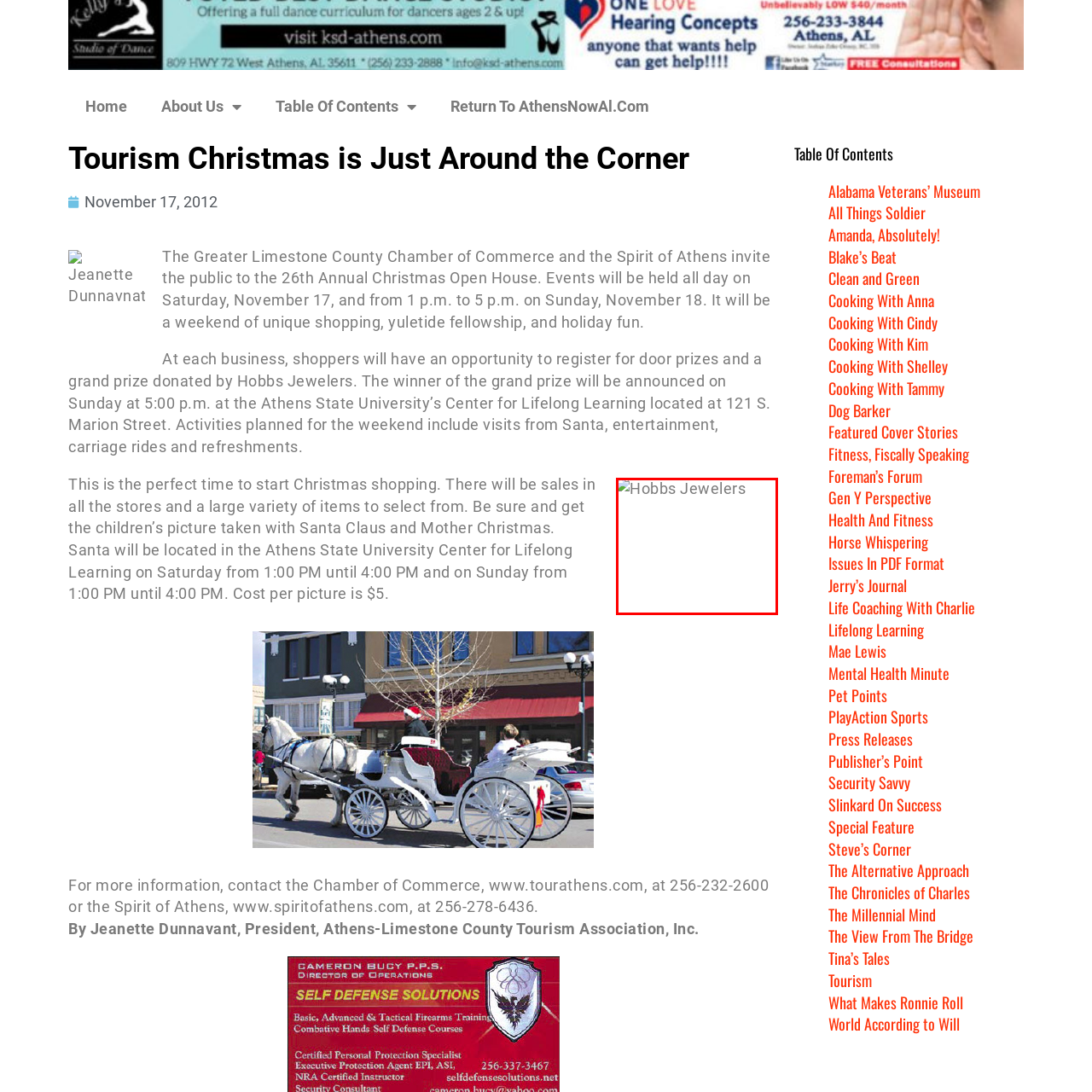Generate a detailed explanation of the image that is highlighted by the red box.

This image prominently features "Hobbs Jewelers," a notable jewelry shop known for its exquisite collection and welcoming atmosphere. As part of the festive event, the 26th Annual Christmas Open House, Hobbs Jewelers invites shoppers to explore unique holiday gifts while enjoying various special offers. The shop is mentioned as a key participant in the open house, encouraging visitors to register for exciting door prizes, including a grand prize that will be drawn during the weekend festivities. The image symbolizes the spirit of local commerce and community engagement during the holiday season, highlighting the importance of supporting local businesses.